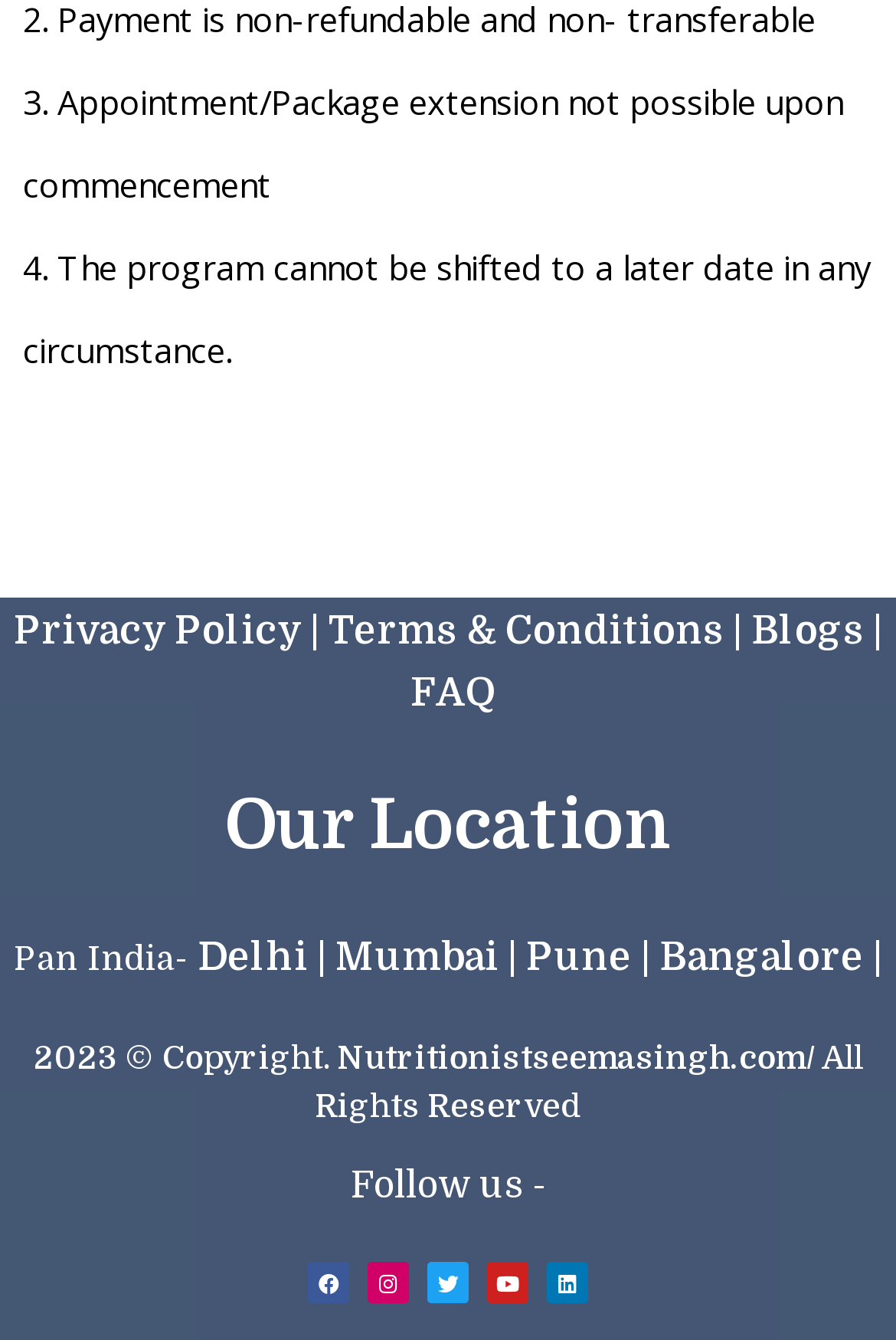Please identify the bounding box coordinates of the element on the webpage that should be clicked to follow this instruction: "Go to Nutritionist Seema Singh website". The bounding box coordinates should be given as four float numbers between 0 and 1, formatted as [left, top, right, bottom].

[0.368, 0.775, 0.909, 0.803]